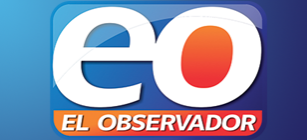Generate a detailed caption that encompasses all aspects of the image.

The image features the logo of "El Observador," a publication that provides news and insights. The logo showcases a stylized "eo" in vibrant colors, prominently displayed against a smooth gradient background. Beneath the logo, the full name "EL OBSERVADOR" is written in bold, eye-catching typography, emphasizing the brand's identity. This visual representation is designed to convey a modern and approachable news source, reflecting the publication's commitment to delivering engaging and informative content to its audience.